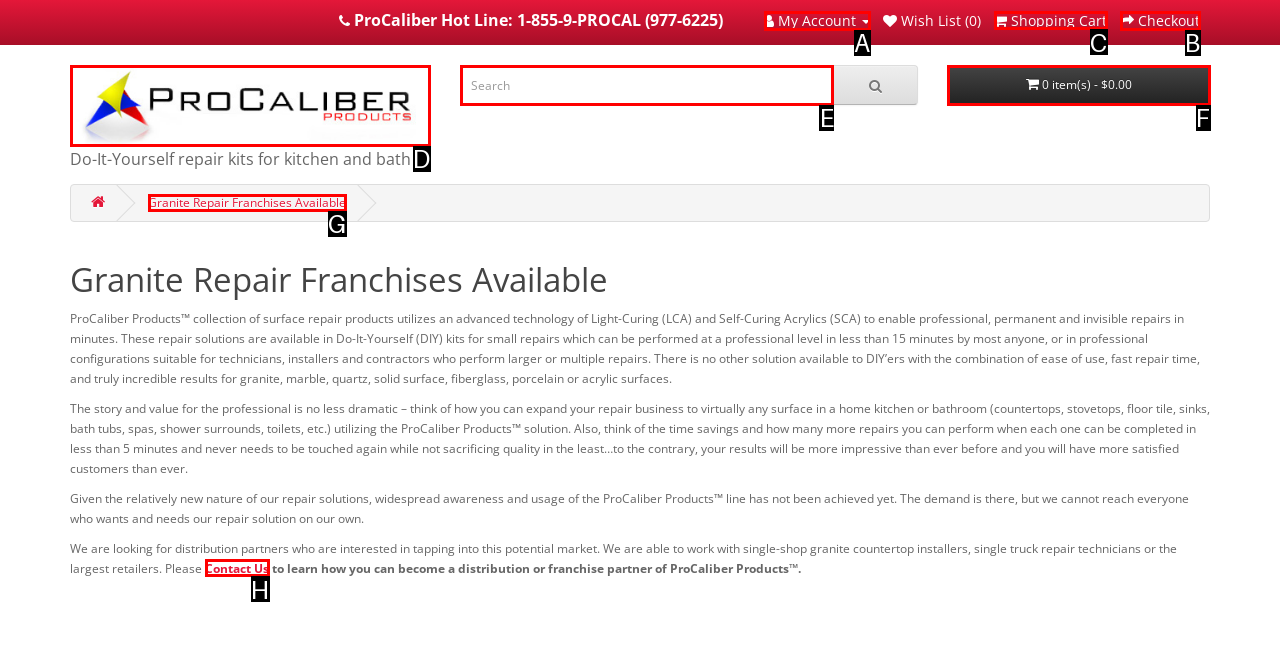Point out the UI element to be clicked for this instruction: View shopping cart. Provide the answer as the letter of the chosen element.

C